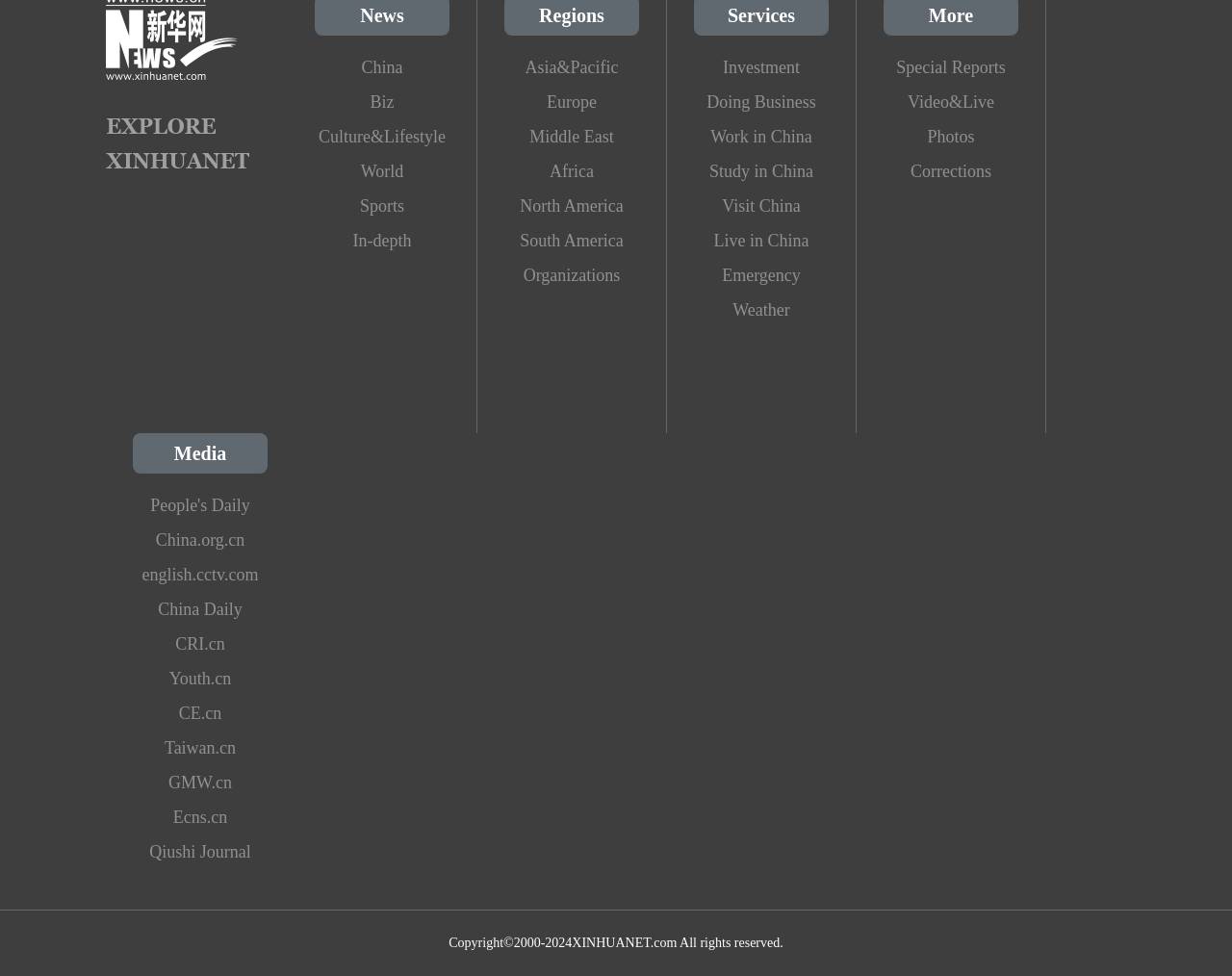Please find the bounding box coordinates of the element that must be clicked to perform the given instruction: "Read the latest investment news". The coordinates should be four float numbers from 0 to 1, i.e., [left, top, right, bottom].

[0.563, 0.052, 0.673, 0.087]